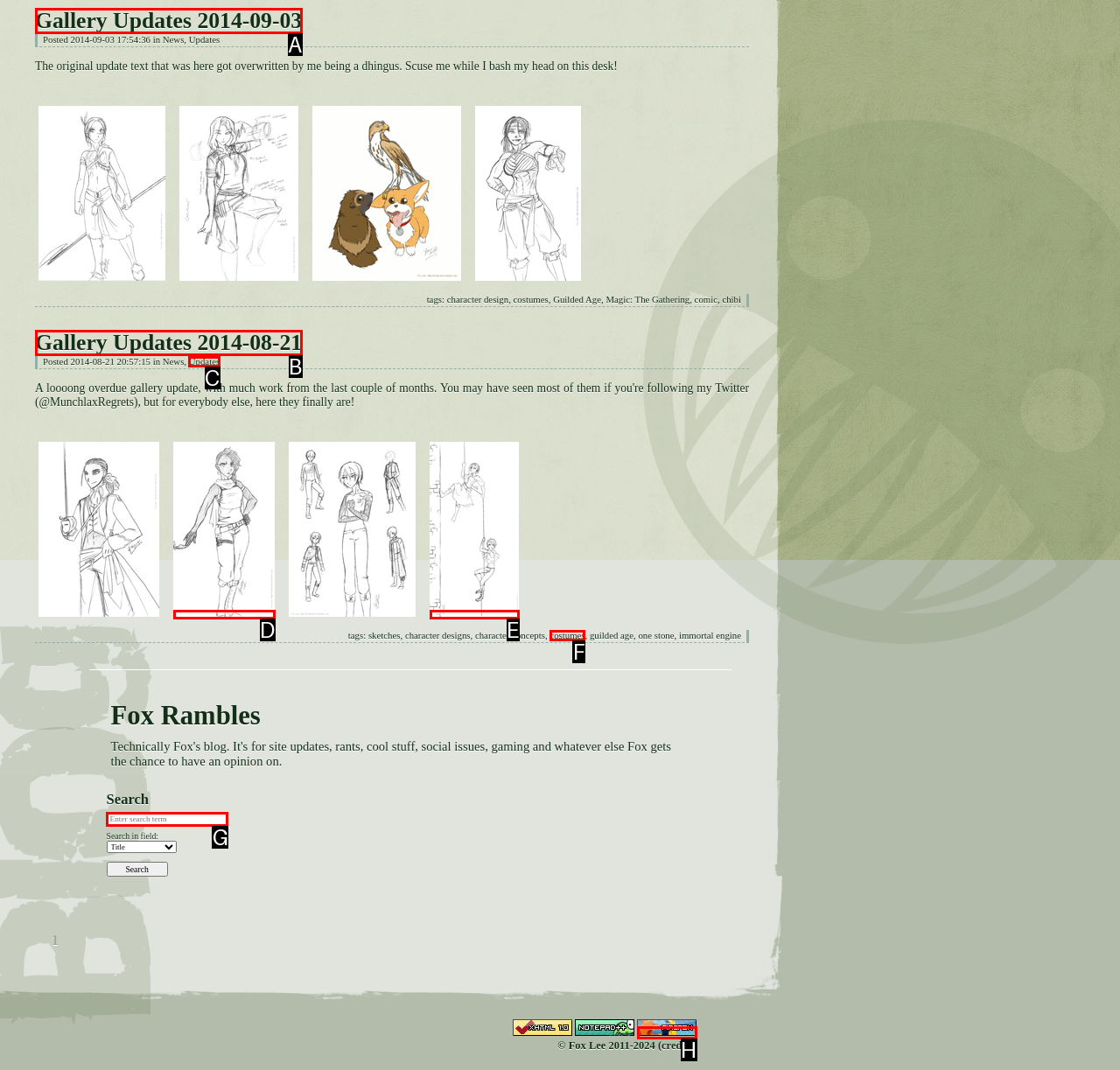Find the HTML element that suits the description: name="searchterm" placeholder="Enter search term"
Indicate your answer with the letter of the matching option from the choices provided.

G